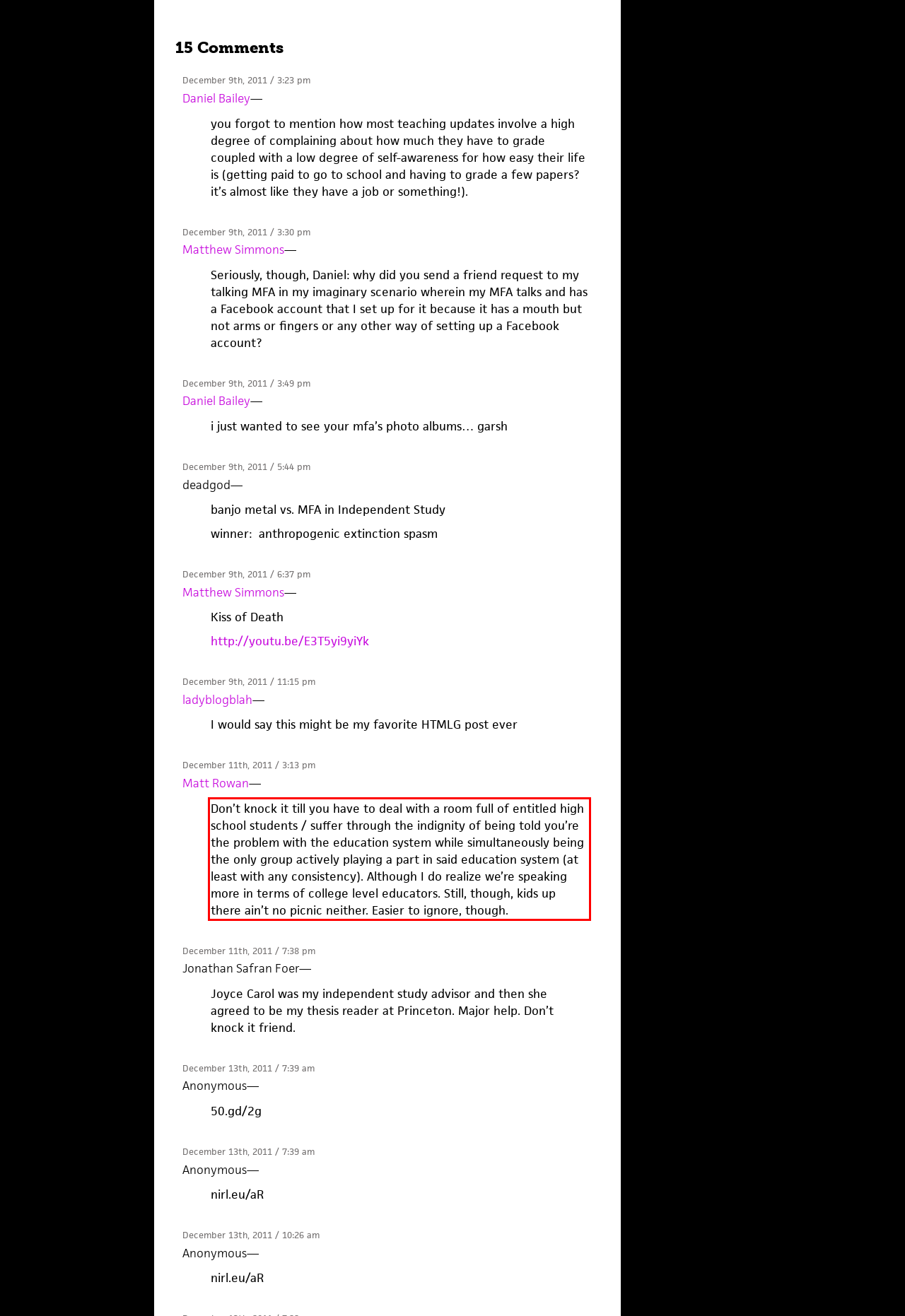From the screenshot of the webpage, locate the red bounding box and extract the text contained within that area.

Don’t knock it till you have to deal with a room full of entitled high school students / suffer through the indignity of being told you’re the problem with the education system while simultaneously being the only group actively playing a part in said education system (at least with any consistency). Although I do realize we’re speaking more in terms of college level educators. Still, though, kids up there ain’t no picnic neither. Easier to ignore, though.